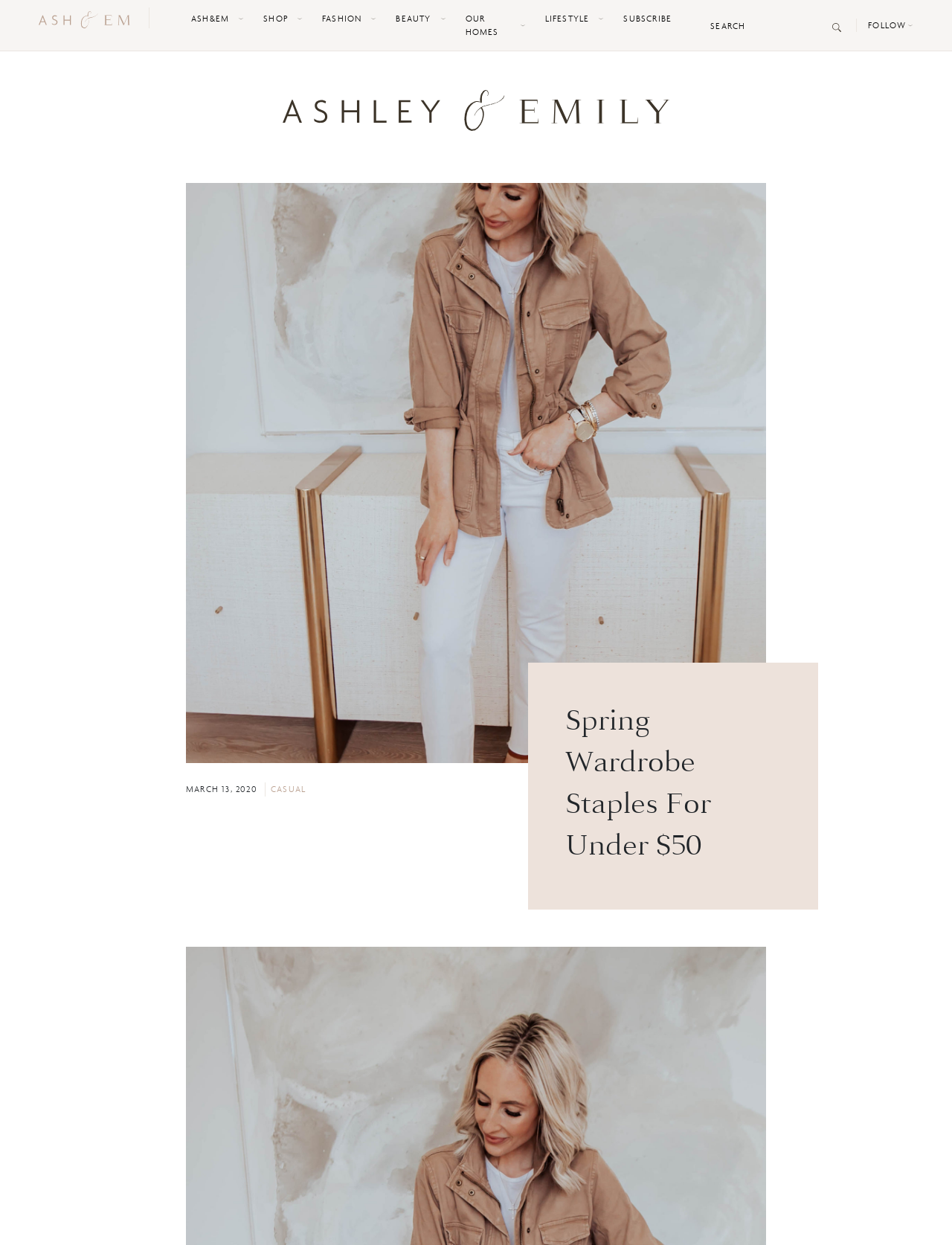Find the bounding box coordinates of the clickable area that will achieve the following instruction: "click on the subscribe button".

[0.65, 0.006, 0.71, 0.024]